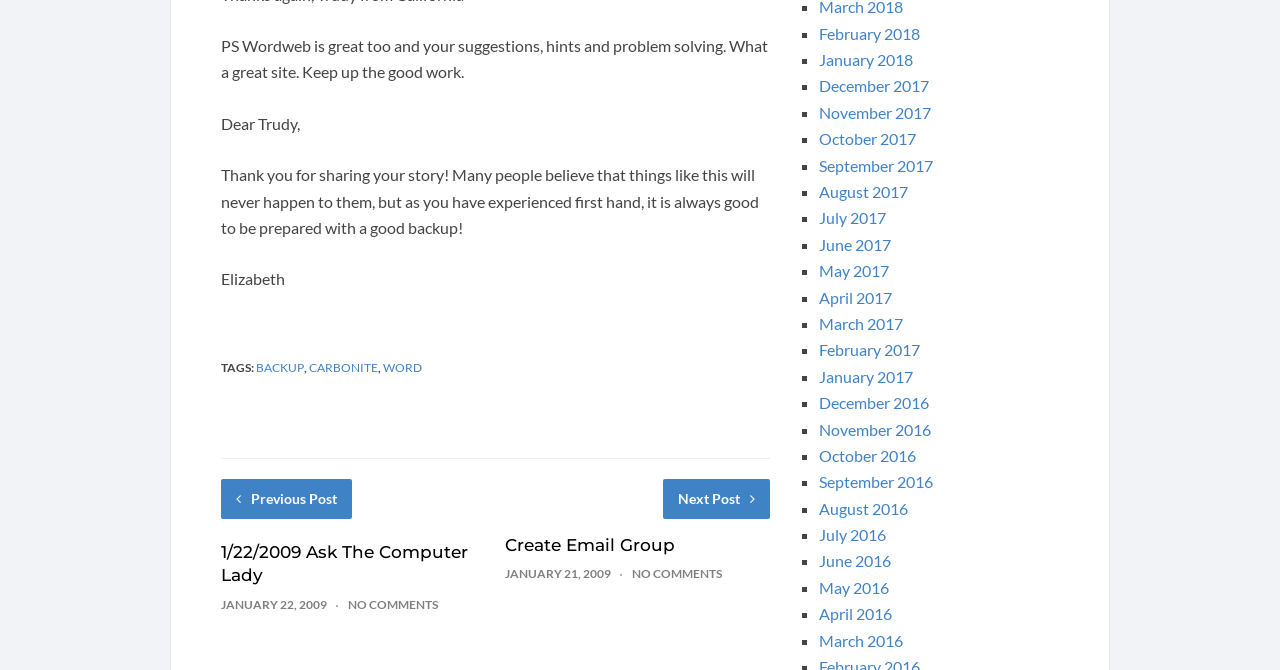Pinpoint the bounding box coordinates of the element you need to click to execute the following instruction: "Read the post from January 22, 2009". The bounding box should be represented by four float numbers between 0 and 1, in the format [left, top, right, bottom].

[0.173, 0.807, 0.38, 0.878]